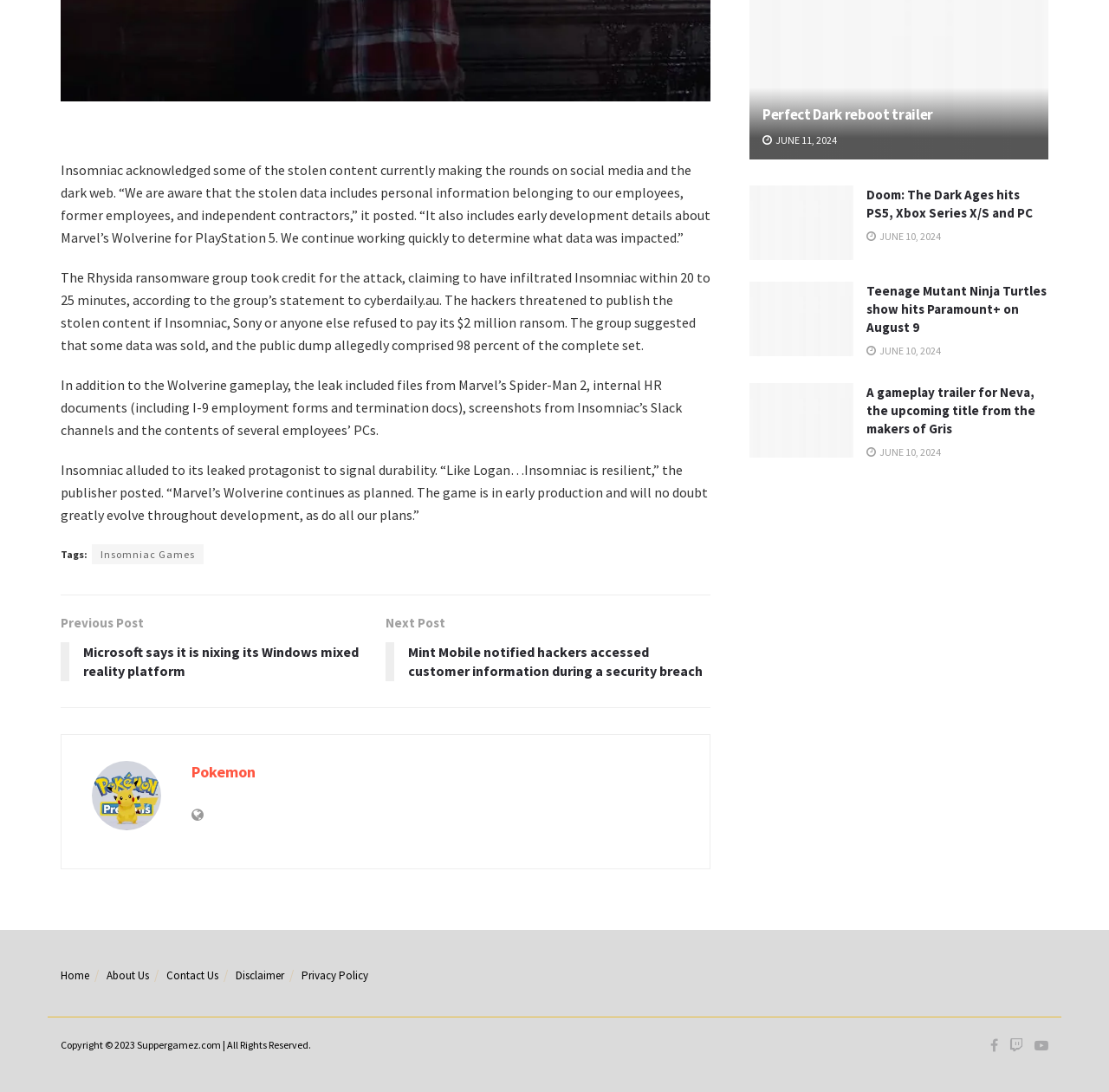Identify the bounding box coordinates of the section that should be clicked to achieve the task described: "Go to the 'Home' page".

[0.055, 0.886, 0.08, 0.9]